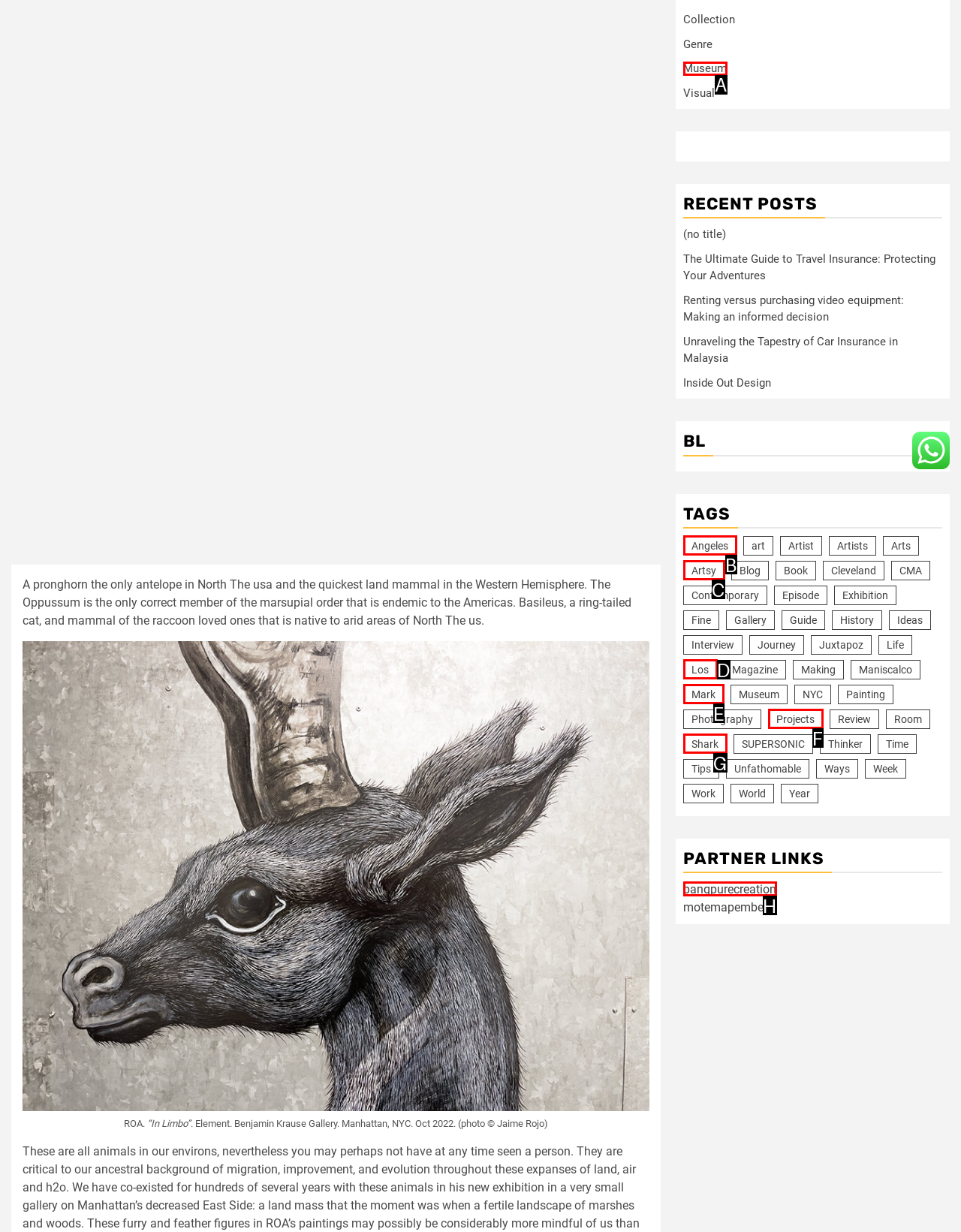Identify the option that corresponds to the given description: E-Mail. Reply with the letter of the chosen option directly.

None